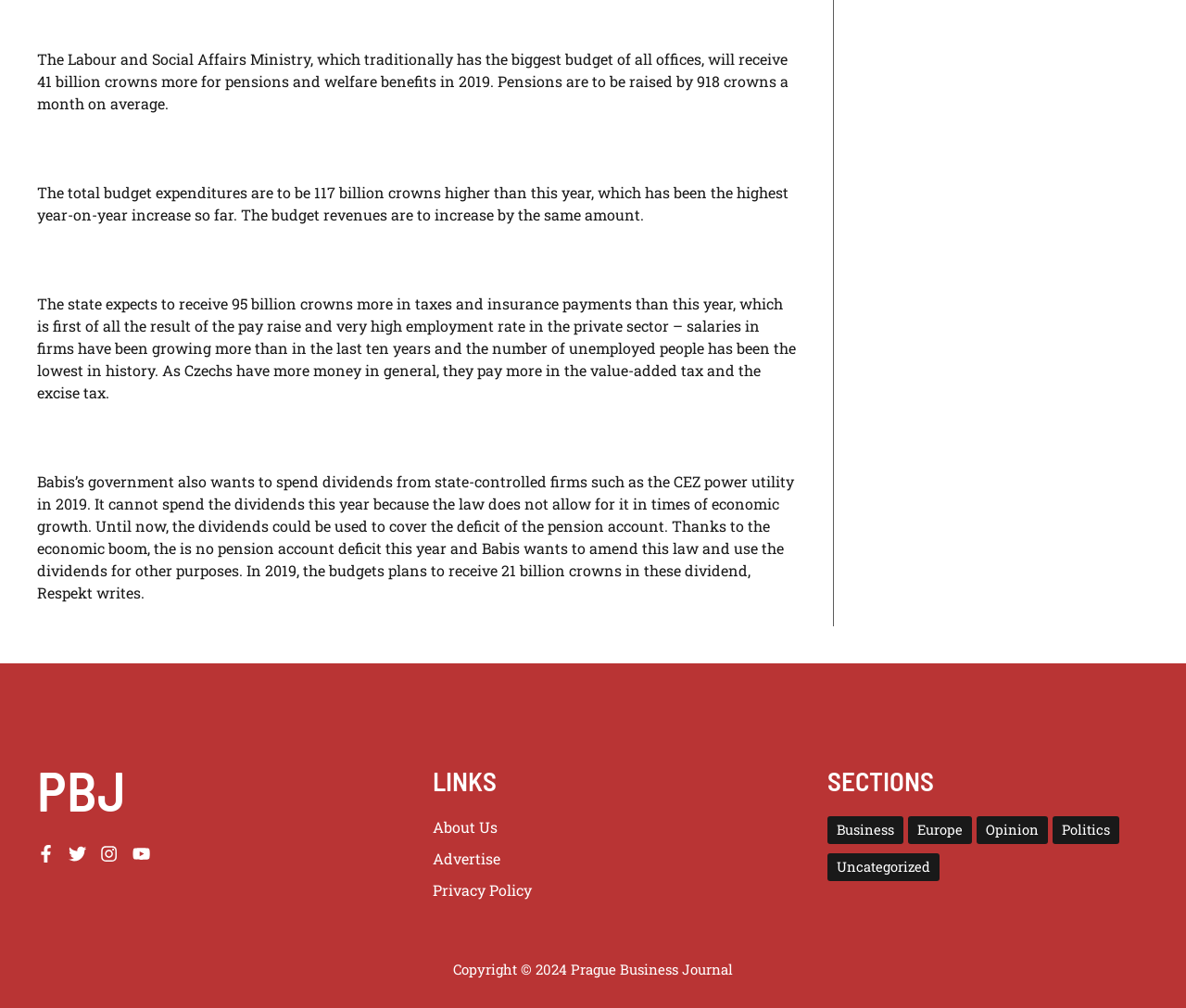Specify the bounding box coordinates for the region that must be clicked to perform the given instruction: "Click the link to switch language".

None